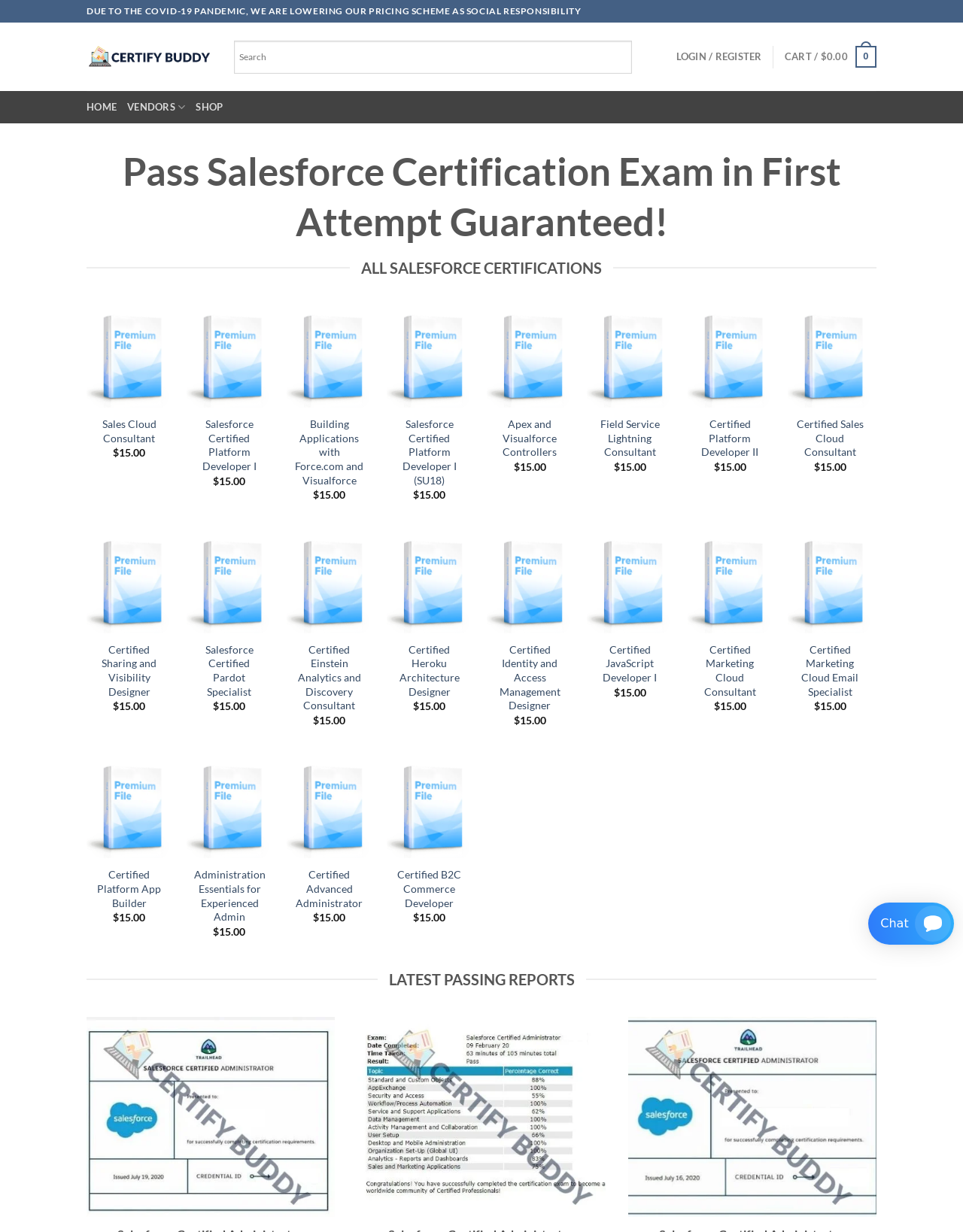Carefully observe the image and respond to the question with a detailed answer:
What is the price of each Salesforce certification exam dump?

The webpage has multiple links with prices, and each price is listed as '$15.00', indicating that the price of each Salesforce certification exam dump is $15.00.